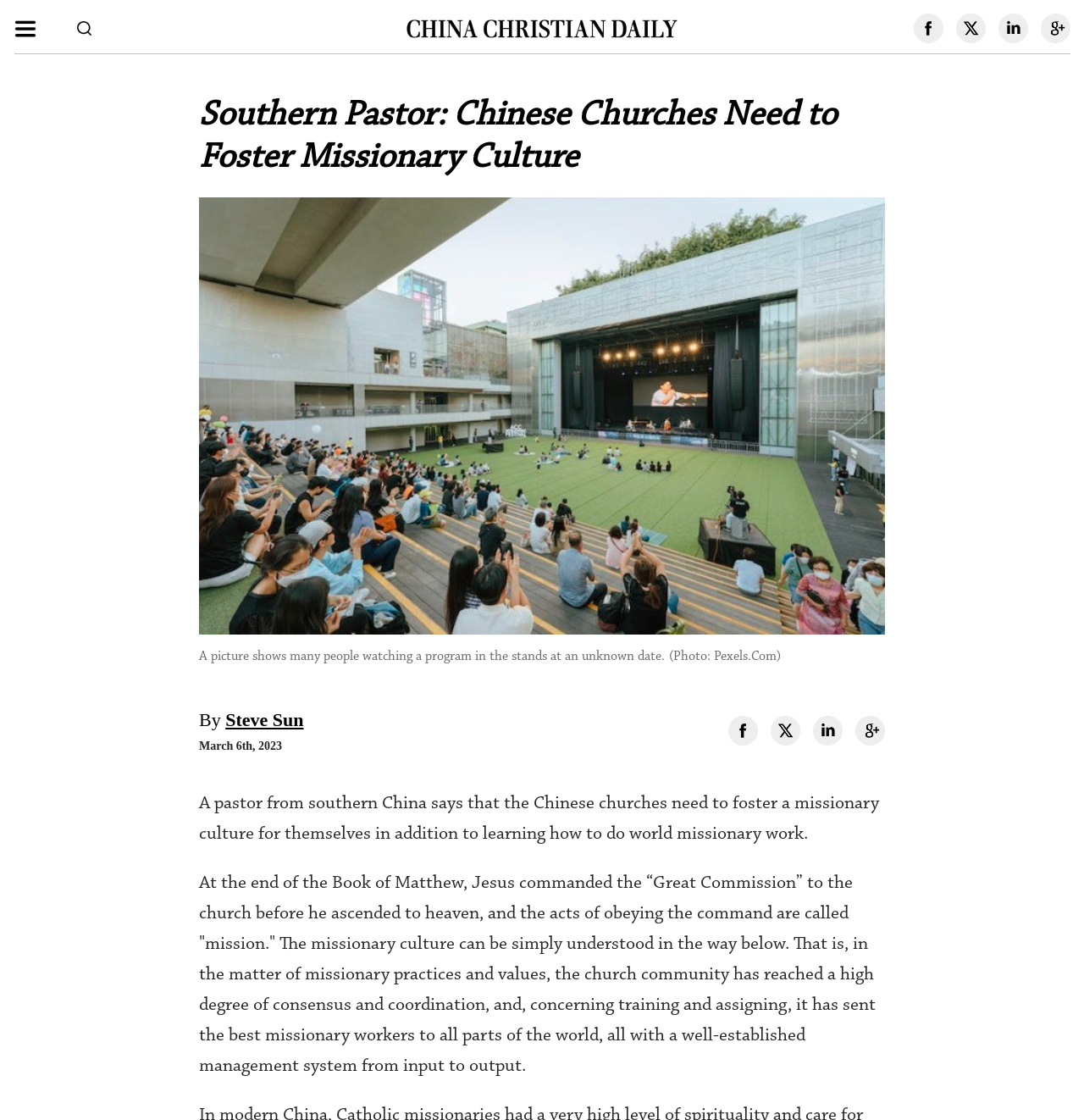What is the topic of the article?
Based on the image content, provide your answer in one word or a short phrase.

Missionary culture